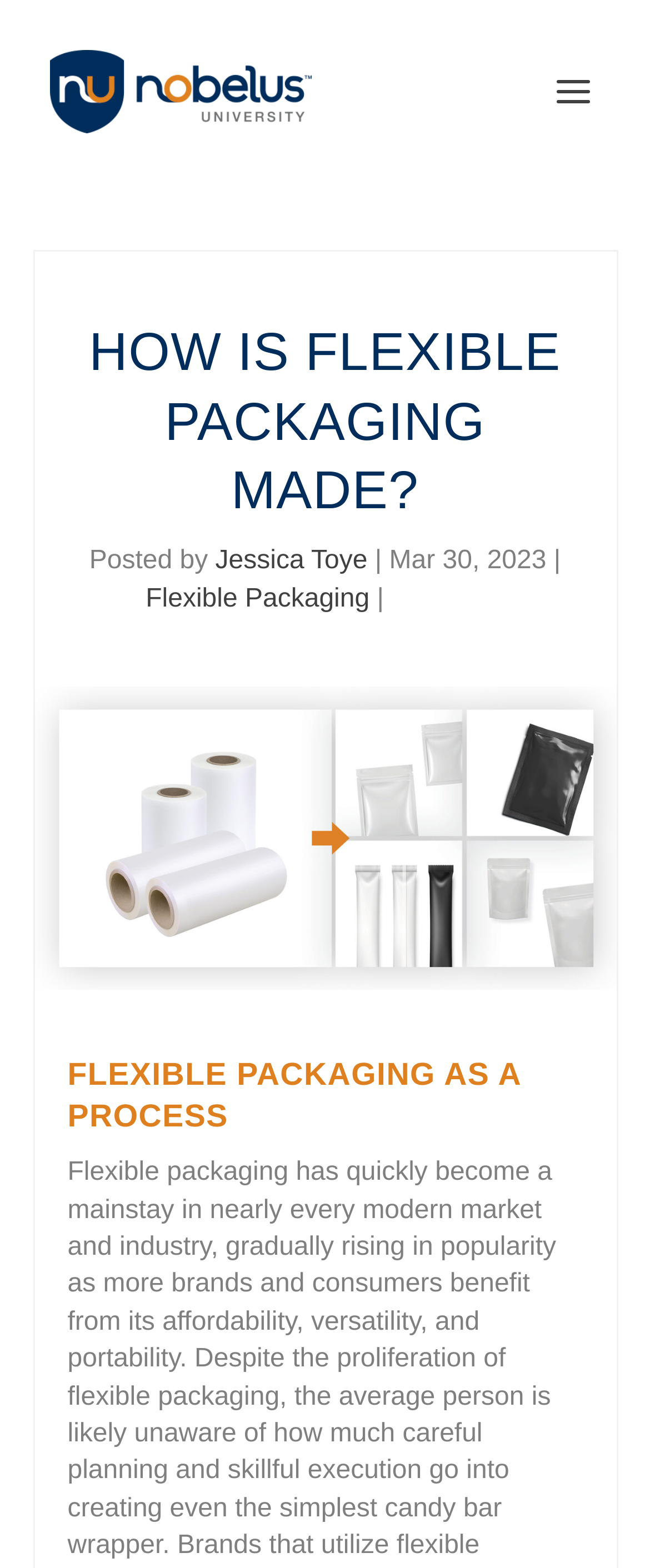Generate the title text from the webpage.

HOW IS FLEXIBLE PACKAGING MADE?